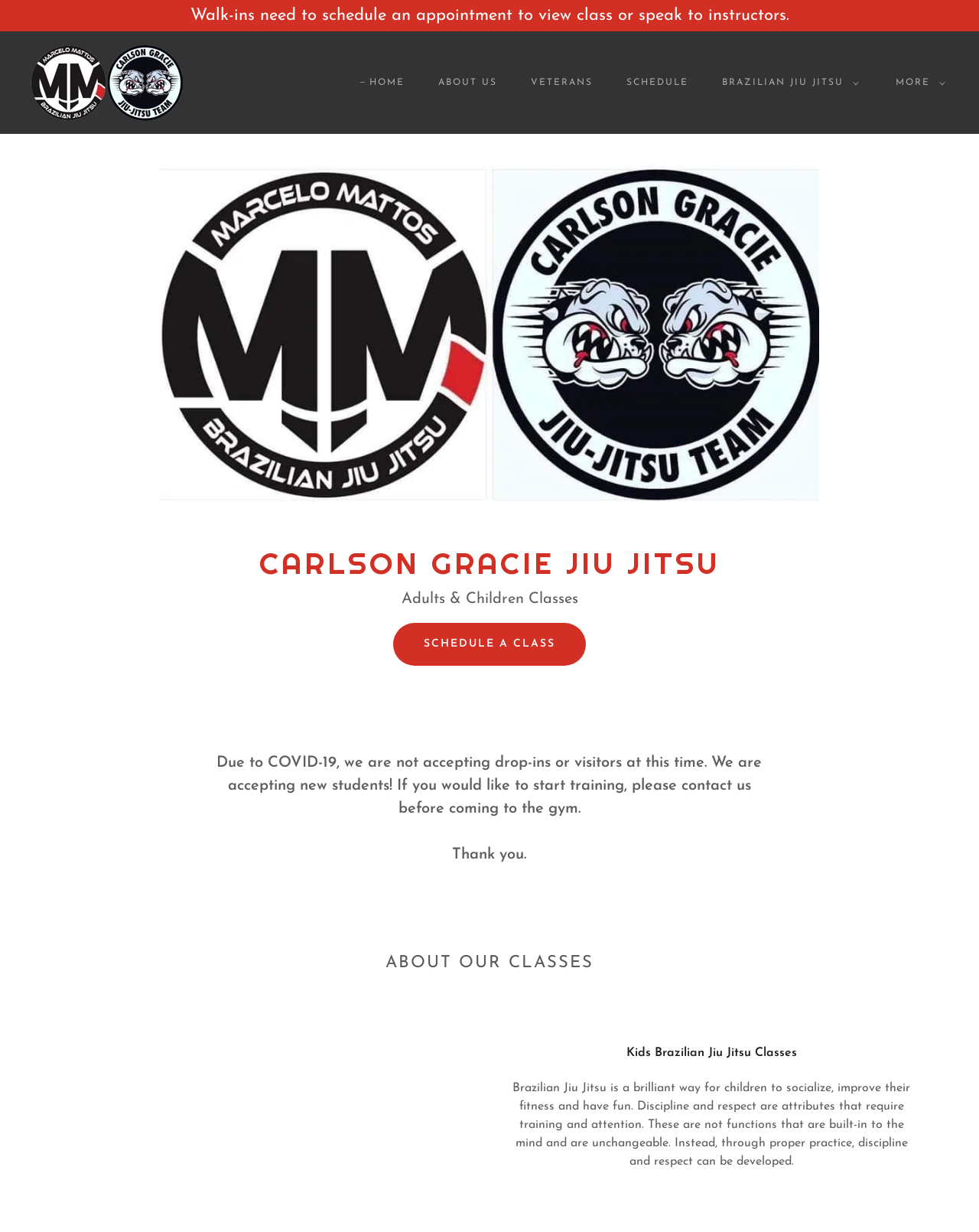Please find the bounding box coordinates (top-left x, top-left y, bottom-right x, bottom-right y) in the screenshot for the UI element described as follows: Notice of Privacy Policy

None